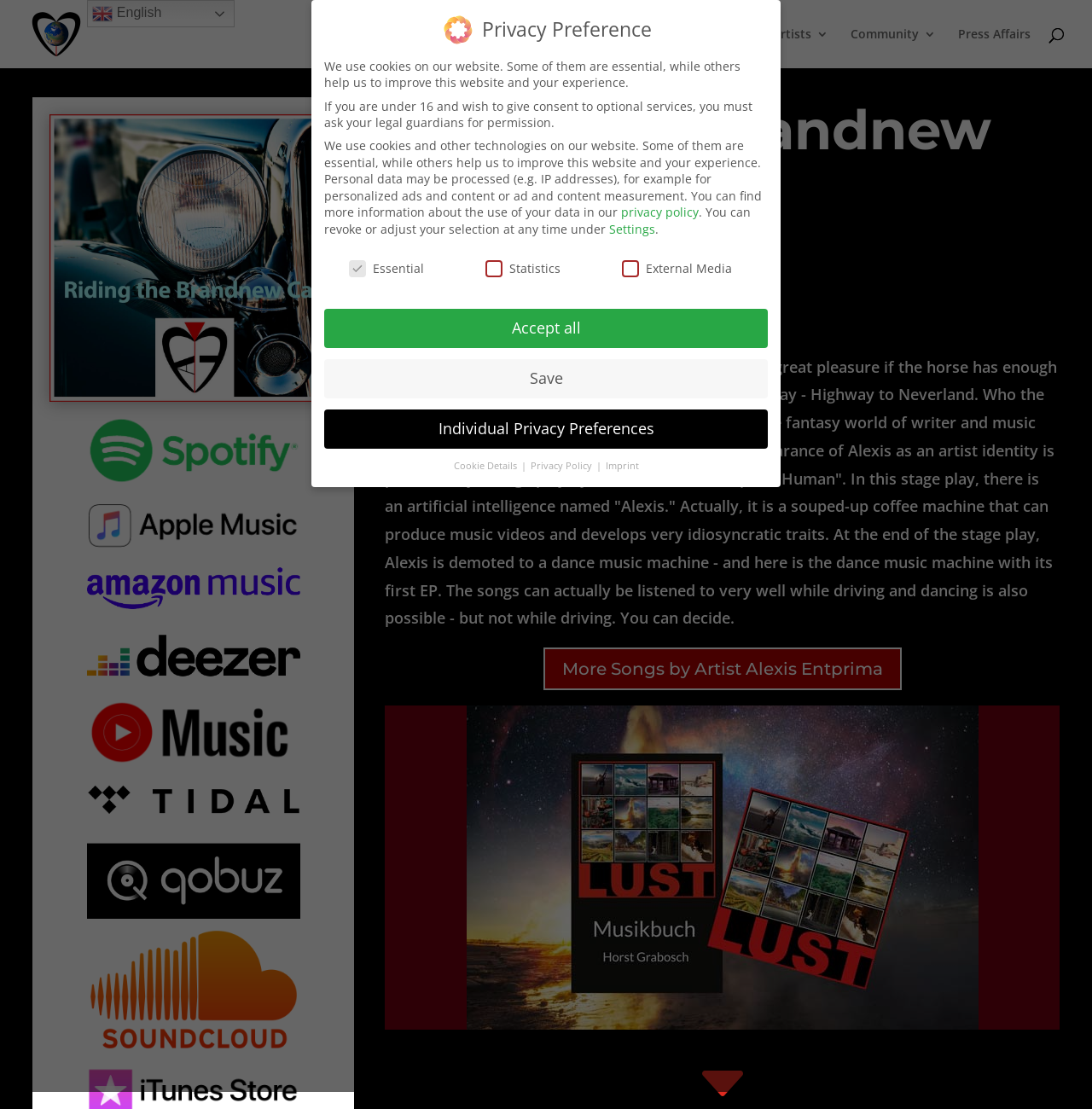Use a single word or phrase to respond to the question:
What is the name of the host of Club of Eclectics?

Horst Grabosch